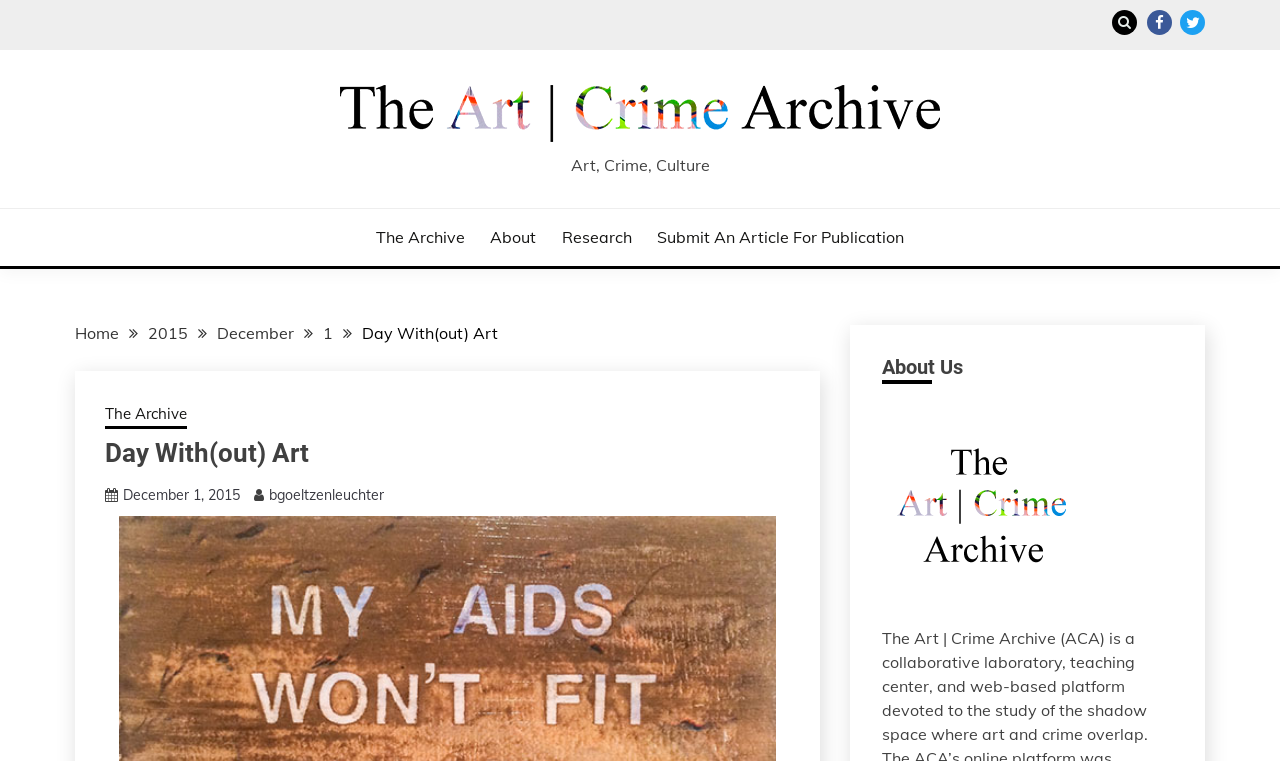Answer the question with a brief word or phrase:
What is the name of the event?

Day With(out) Art